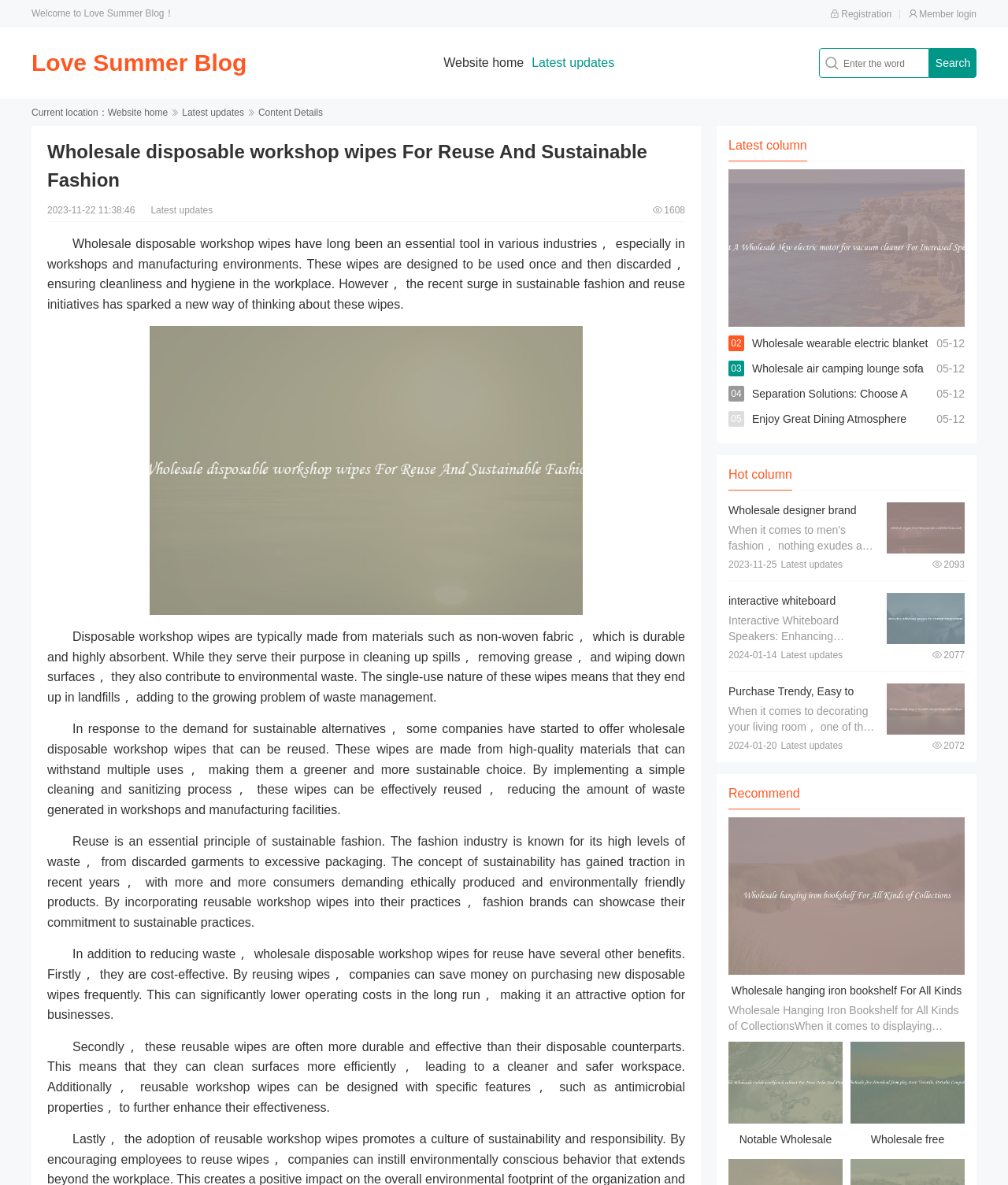Identify the bounding box coordinates of the region that should be clicked to execute the following instruction: "Explore the wholesale wearable electric blanket".

[0.746, 0.284, 0.921, 0.316]